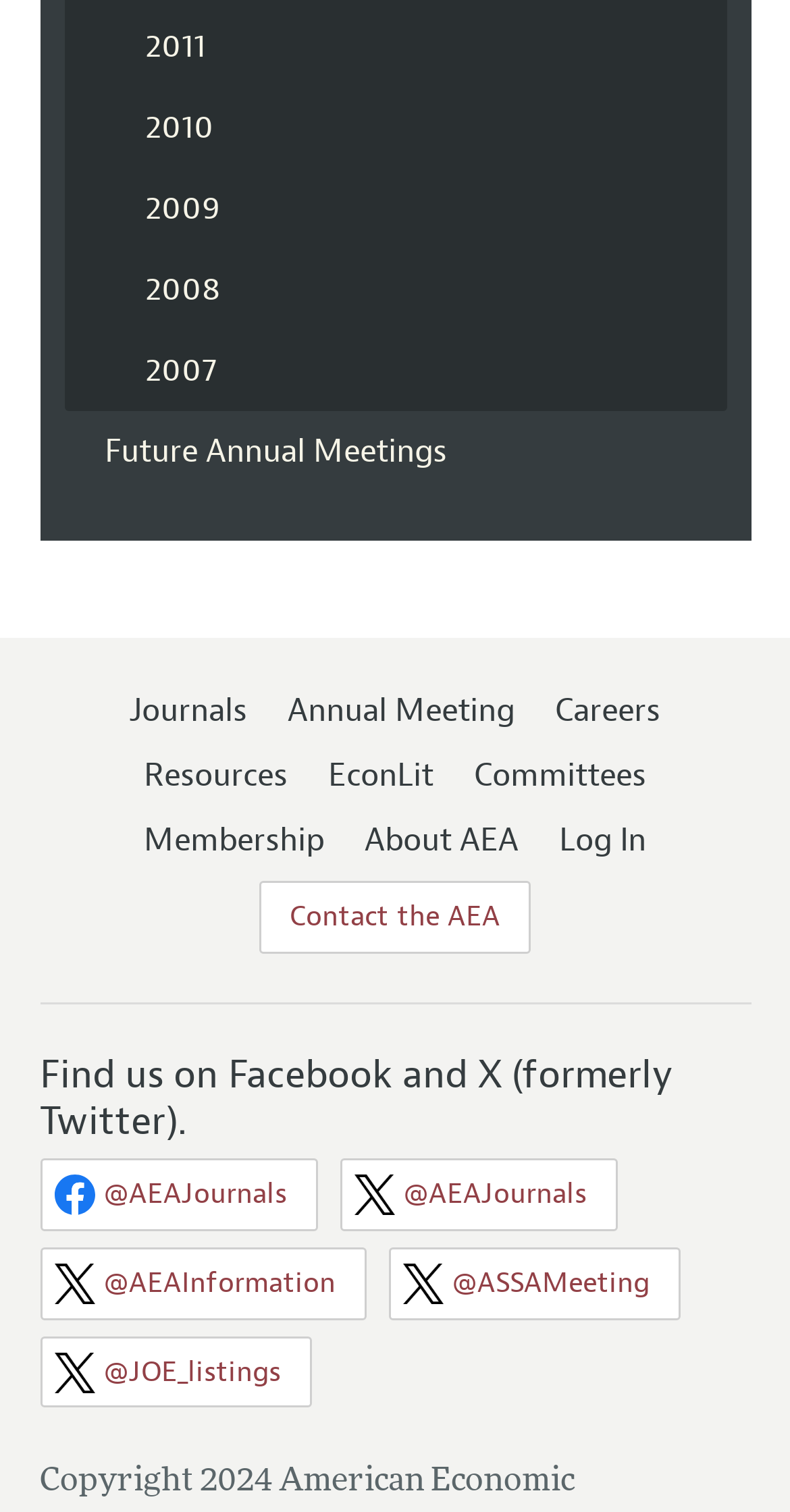Respond to the following query with just one word or a short phrase: 
What is the link below 'Journals'?

Annual Meeting